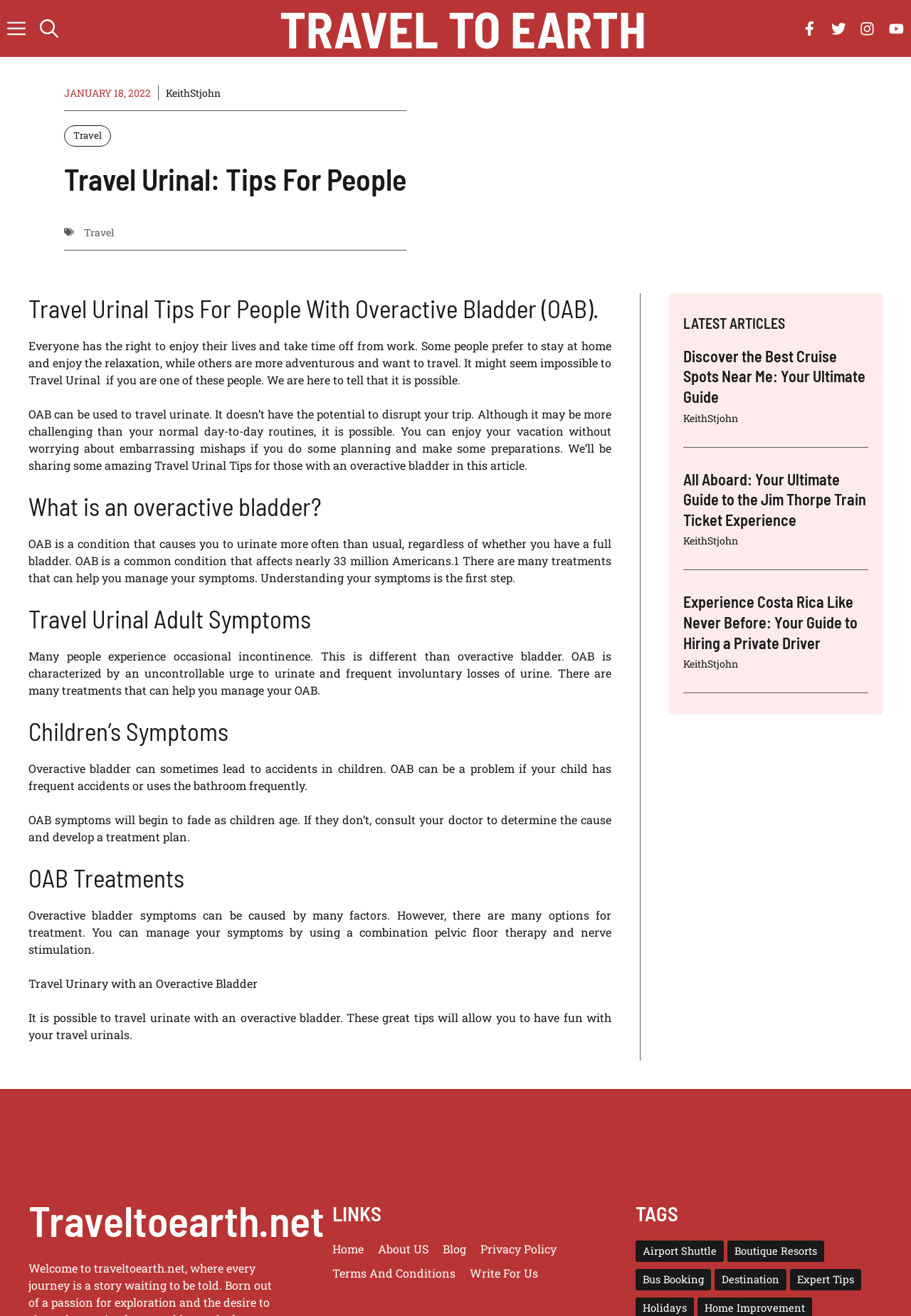Extract the bounding box coordinates for the HTML element that matches this description: "Boutique Resorts". The coordinates should be four float numbers between 0 and 1, i.e., [left, top, right, bottom].

[0.799, 0.943, 0.905, 0.959]